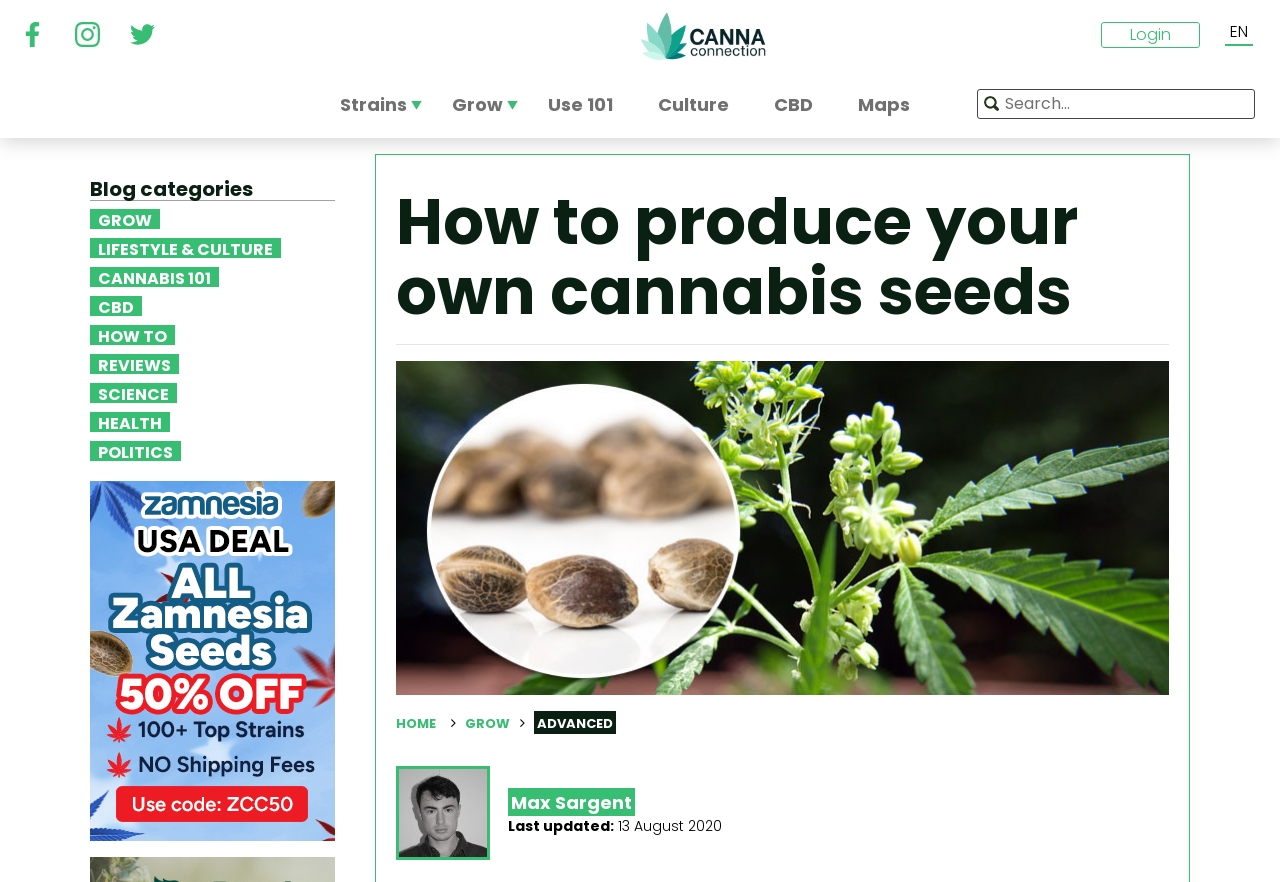Locate the bounding box coordinates of the clickable area needed to fulfill the instruction: "Read the blog post about producing cannabis seeds".

[0.309, 0.212, 0.913, 0.372]